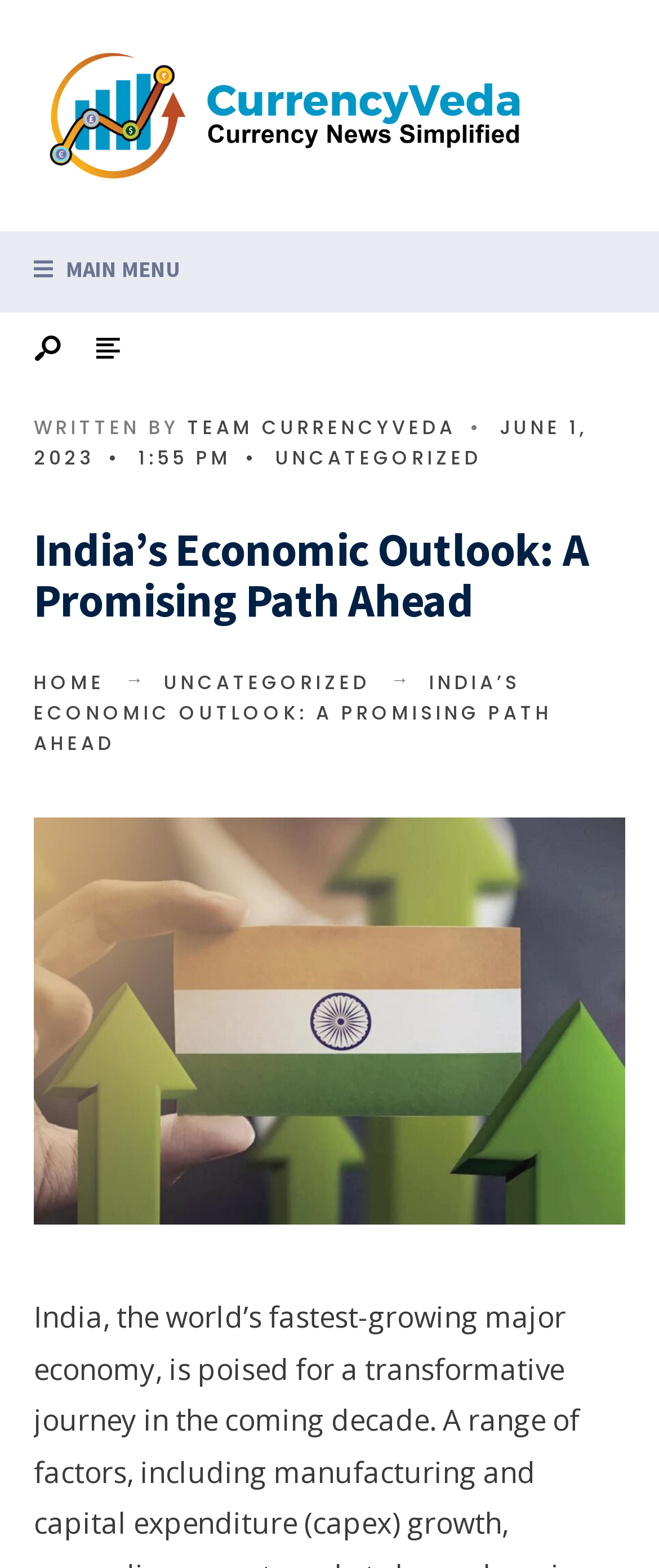Find and provide the bounding box coordinates for the UI element described with: "alt="CurrencyVeda Blog"".

[0.051, 0.022, 0.821, 0.126]